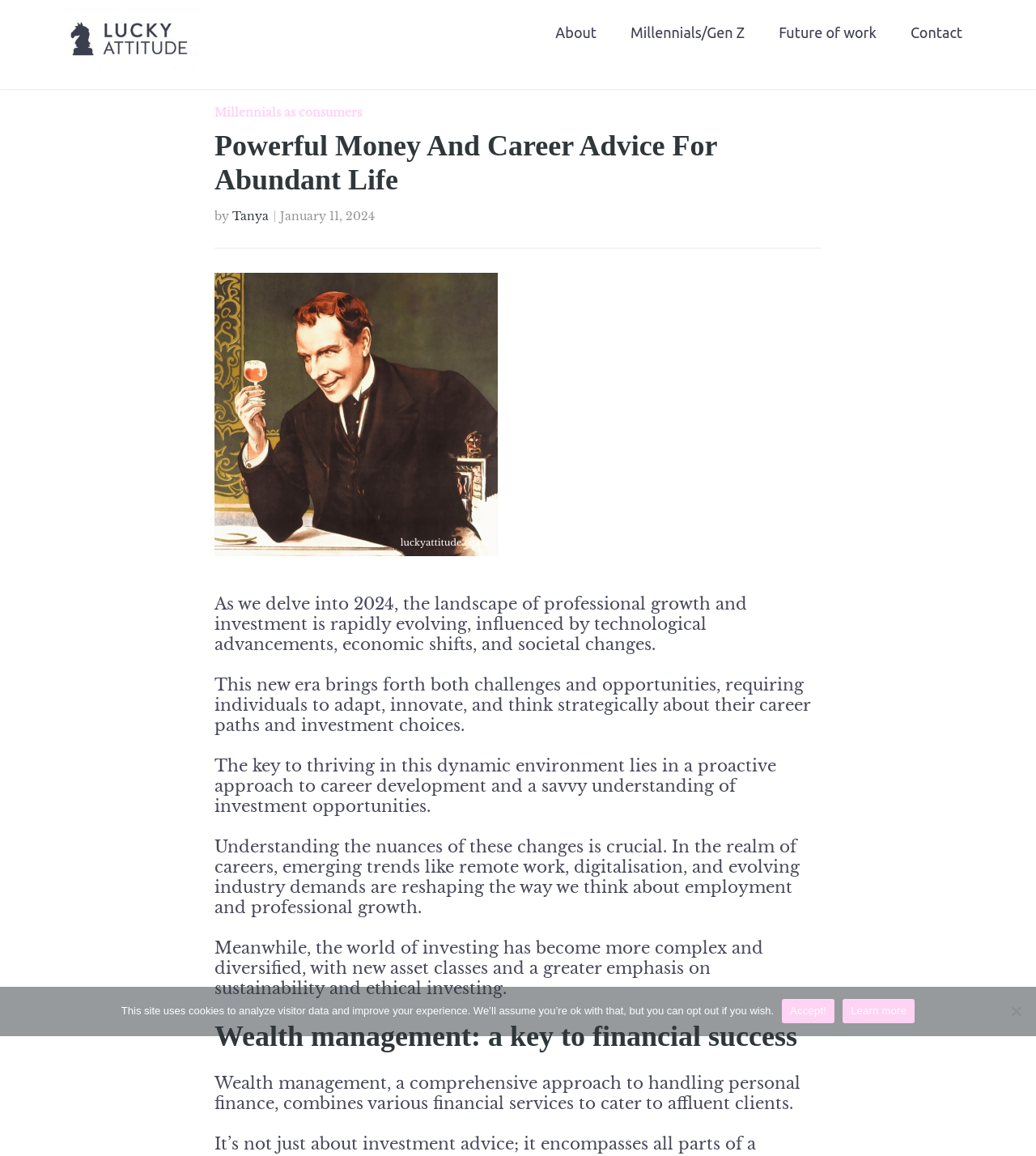Locate the bounding box of the user interface element based on this description: "About".

[0.52, 0.019, 0.592, 0.037]